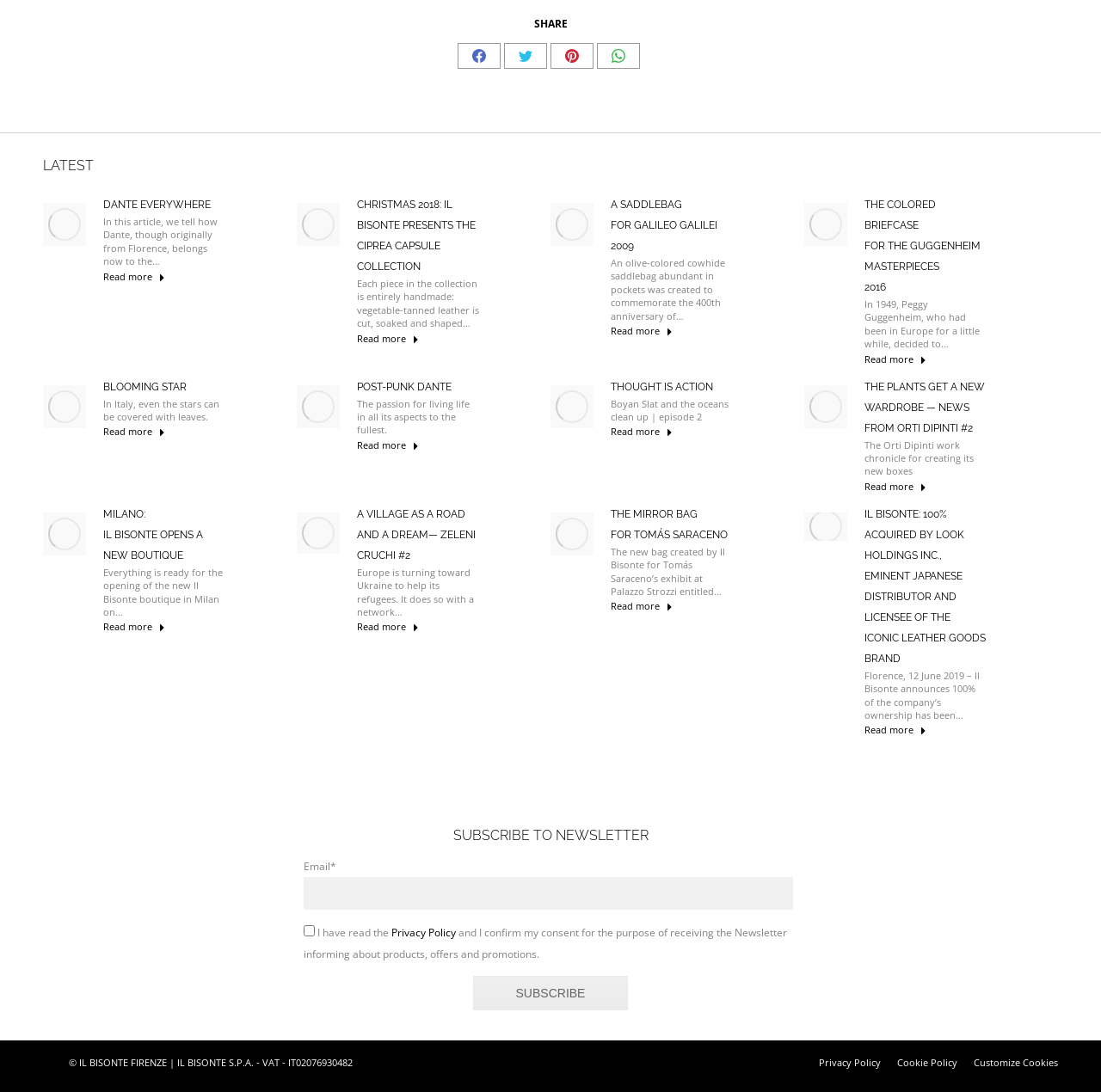Use one word or a short phrase to answer the question provided: 
How many articles are displayed on the webpage?

8